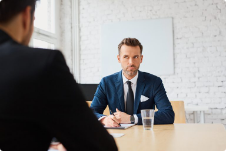Describe every aspect of the image in detail.

The image depicts a professional job interview setting, highlighting two men seated at a conference table. The man in focus, dressed in a blue suit with a white shirt and a black tie, displays a serious and attentive expression as he listens to the person across from him. The other individual is partially visible, seated out of focus, suggesting an interviewer-interviewee dynamic. The background features a light-colored wall and large windows allowing natural light to illuminate the space, contributing to a warm and professional atmosphere. A glass of water sits on the table, indicating a formal yet approachable setting for the interview. This scene is evocative of themes surrounding job interviews and professional interactions, fitting for discussions on handling such scenarios effectively.